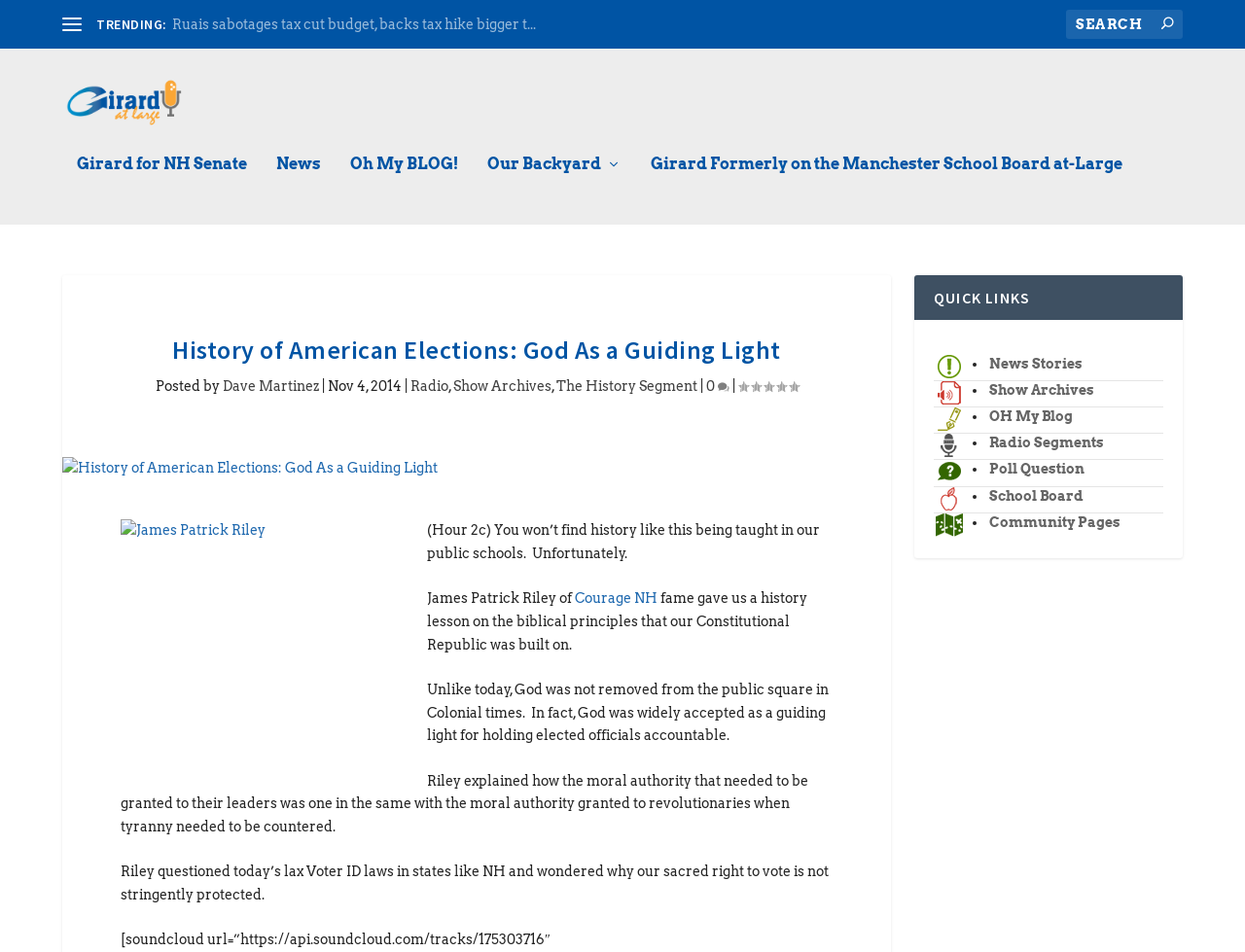What is the topic of the history lesson?
Carefully examine the image and provide a detailed answer to the question.

I found the answer by reading the text on the webpage, which says 'James Patrick Riley of Courage NH fame gave us a history lesson on the biblical principles that our Constitutional Republic was built on.' This indicates that the topic of the history lesson is biblical principles.